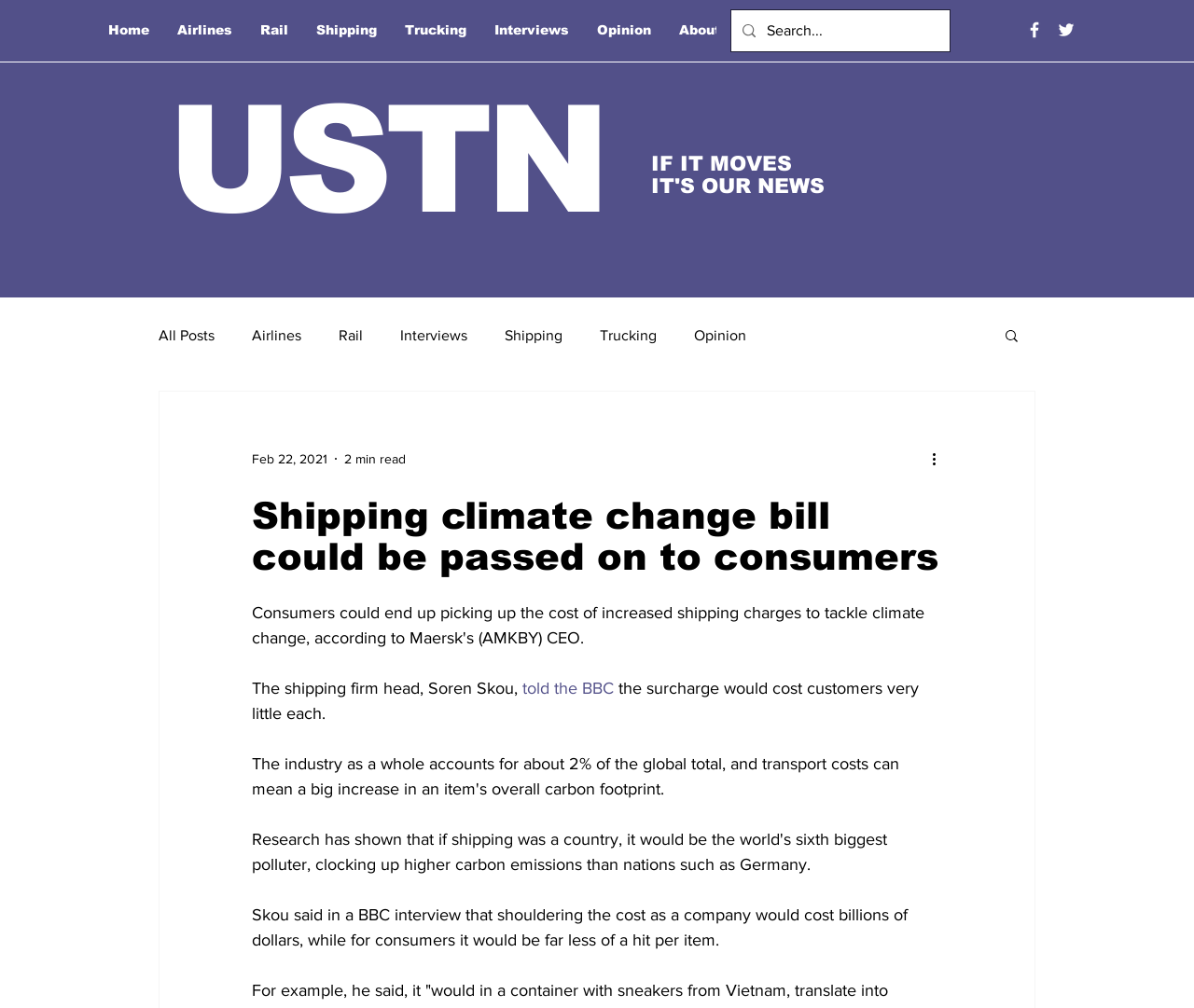Please identify the bounding box coordinates of the area that needs to be clicked to follow this instruction: "Search for something".

[0.642, 0.01, 0.762, 0.052]